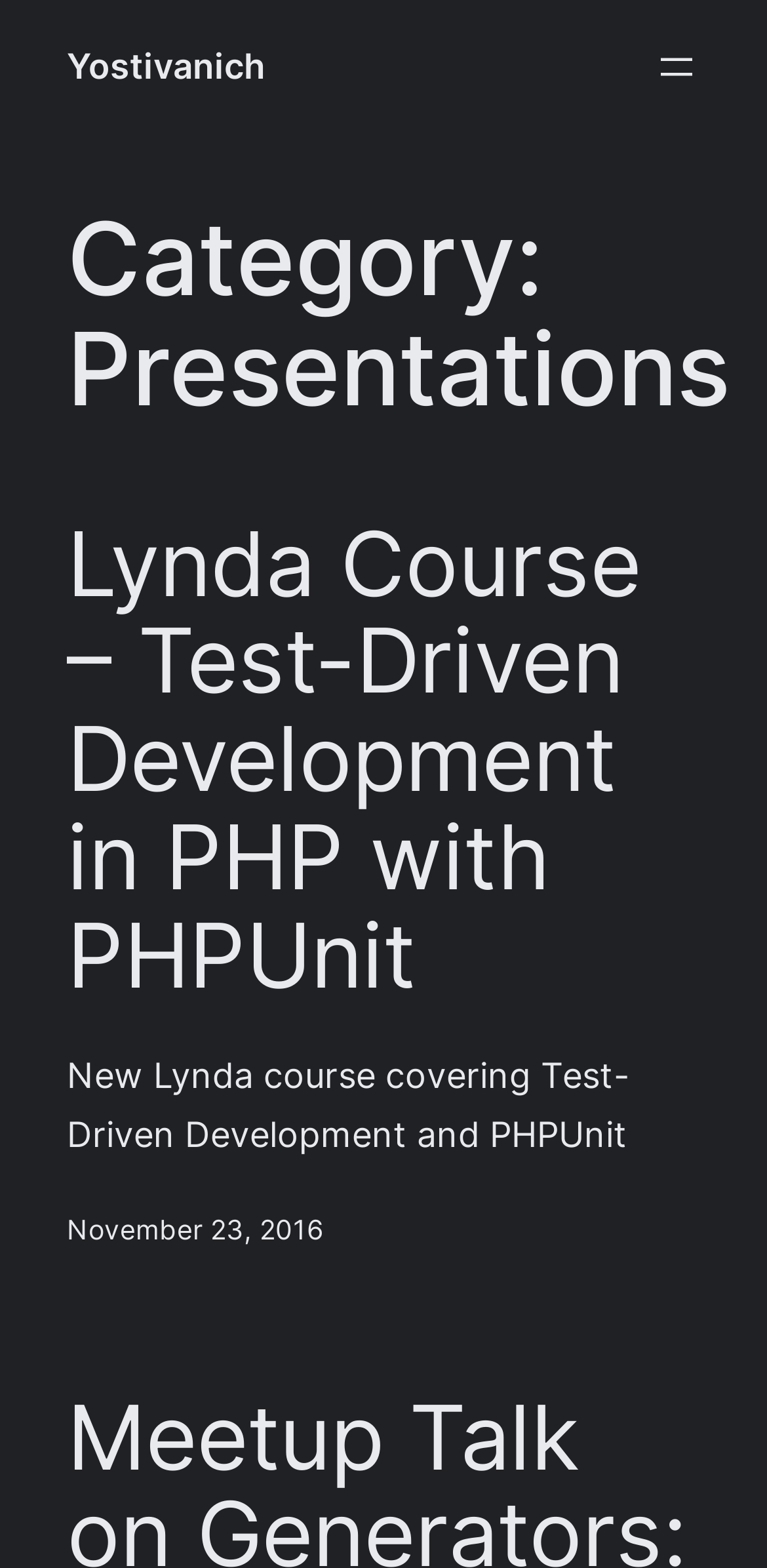What is the topic of the latest presentation?
From the details in the image, provide a complete and detailed answer to the question.

I looked at the presentation title and found that the latest one is 'Lynda Course – Test-Driven Development in PHP with PHPUnit', which suggests that the topic is about test-driven development in PHP using PHPUnit.